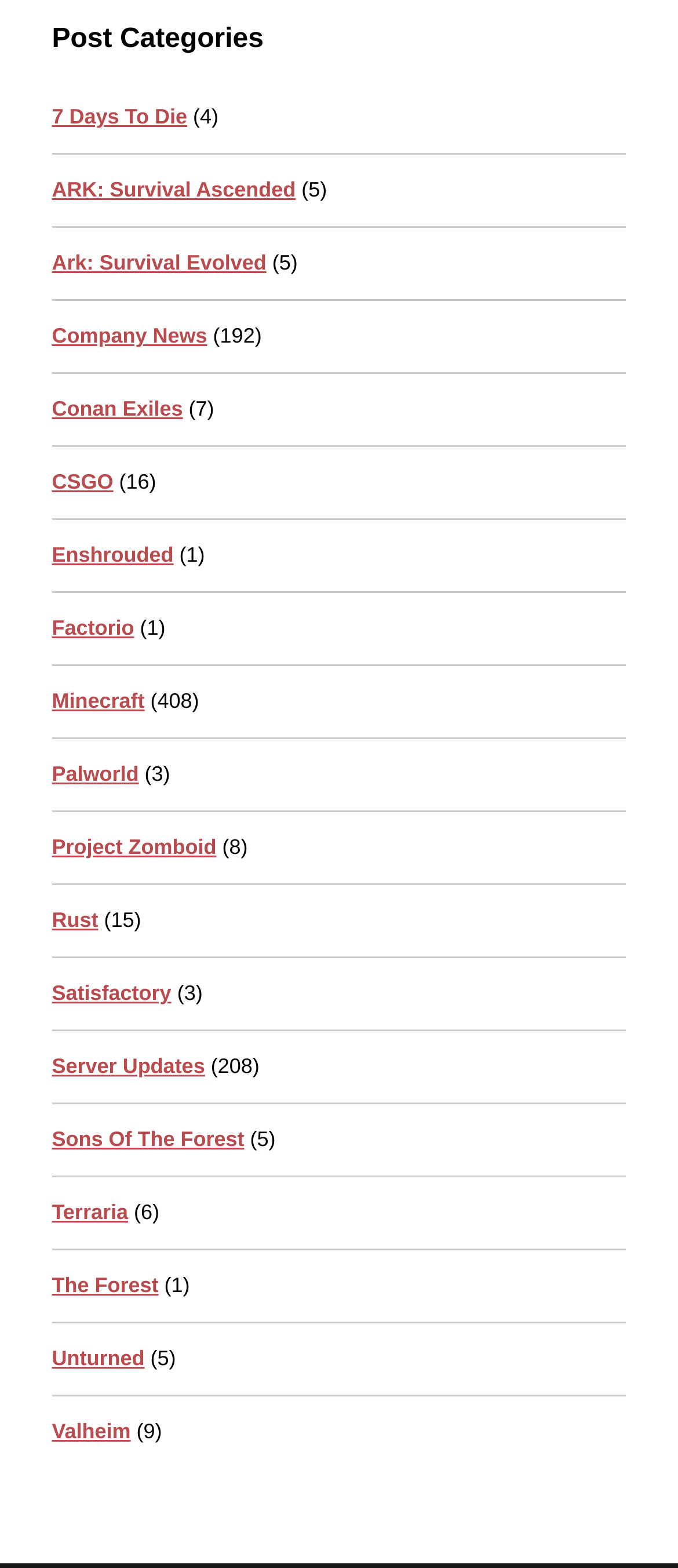Please identify the bounding box coordinates of the element's region that needs to be clicked to fulfill the following instruction: "Click on 7 Days To Die". The bounding box coordinates should consist of four float numbers between 0 and 1, i.e., [left, top, right, bottom].

[0.077, 0.067, 0.276, 0.082]